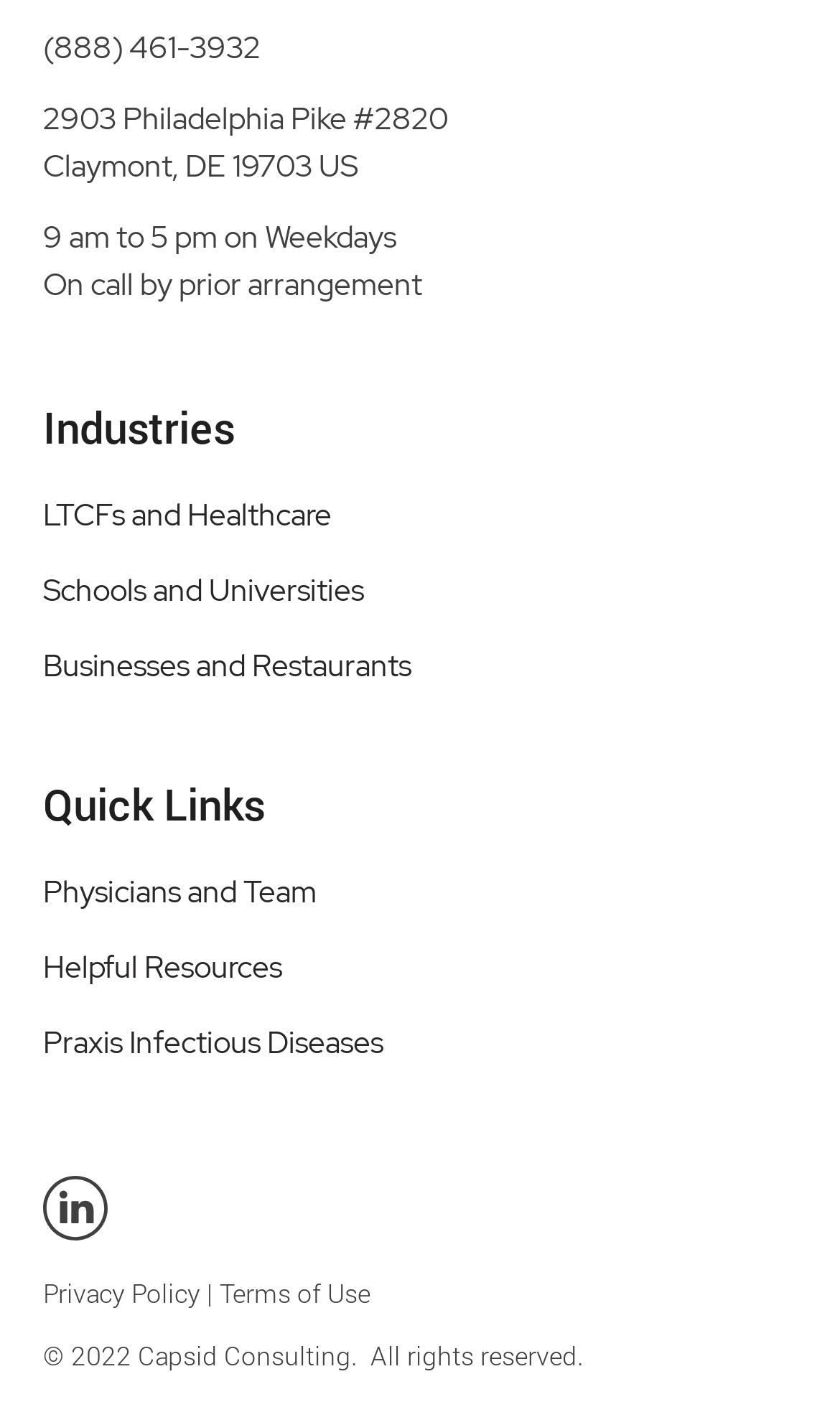Use the information in the screenshot to answer the question comprehensively: How many industries are listed on the webpage?

The number of industries listed on the webpage can be determined by counting the link elements under the 'Industries' heading, which are 'LTCFs and Healthcare', 'Schools and Universities', and 'Businesses and Restaurants'.